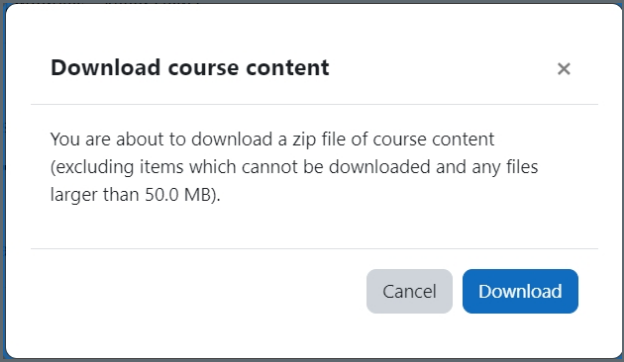Please respond in a single word or phrase: 
What is the maximum file size for download?

50.0 MB